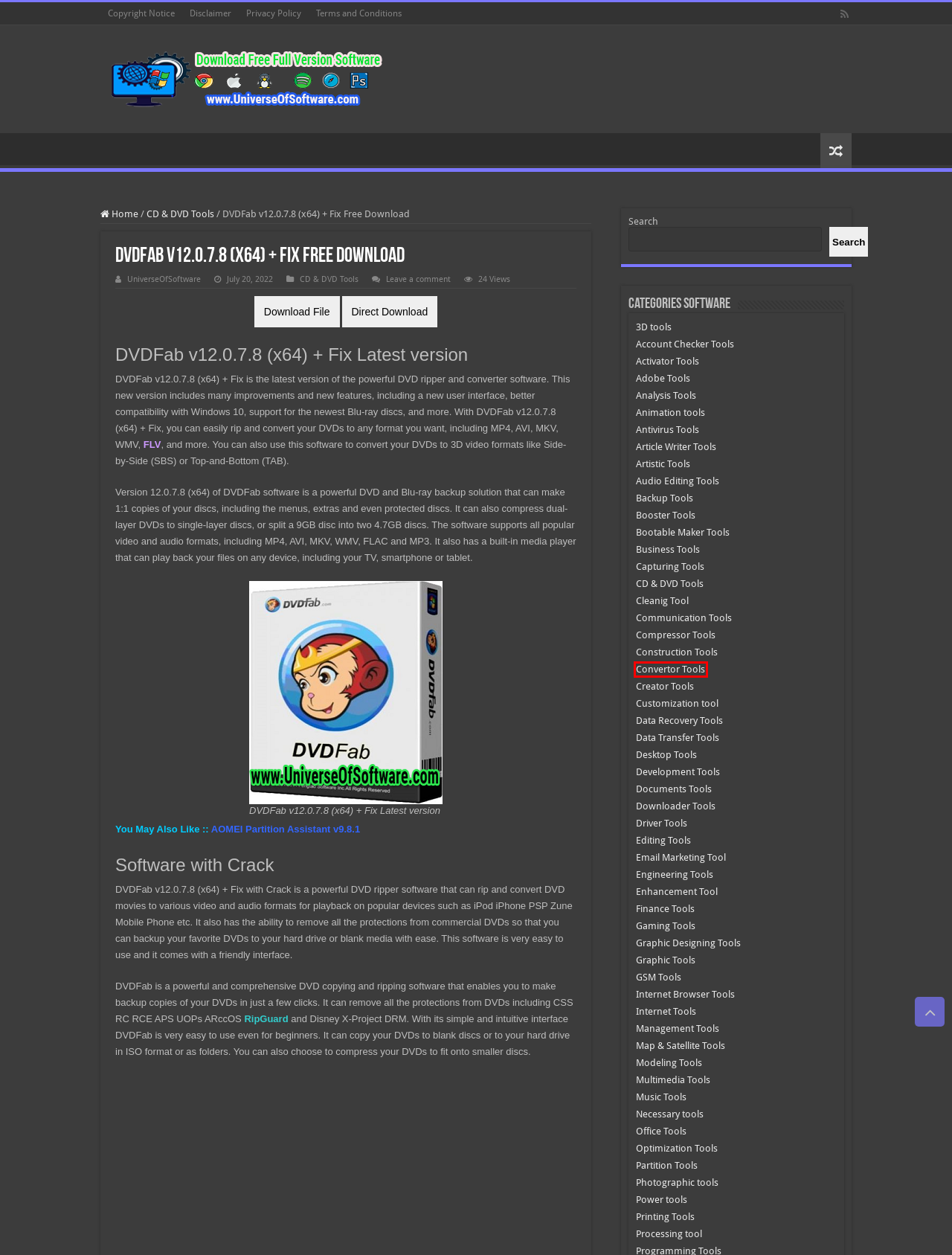You are looking at a webpage screenshot with a red bounding box around an element. Pick the description that best matches the new webpage after interacting with the element in the red bounding box. The possible descriptions are:
A. Management Tools Archives - Best Software Pre Cracked Free Download
B. Processing tool Archives - Best Software Pre Cracked Free Download
C. Bootable Maker Tools Archives - Best Software Pre Cracked Free Download
D. Office Tools Archives - Best Software Pre Cracked Free Download
E. Convertor Tools Archives - Best Software Pre Cracked Free Download
F. Modeling Tools Archives - Best Software Pre Cracked Free Download
G. Data Recovery Tools Archives - Best Software Pre Cracked Free Download
H. Gaming Tools Archives - Best Software Pre Cracked Free Download

E